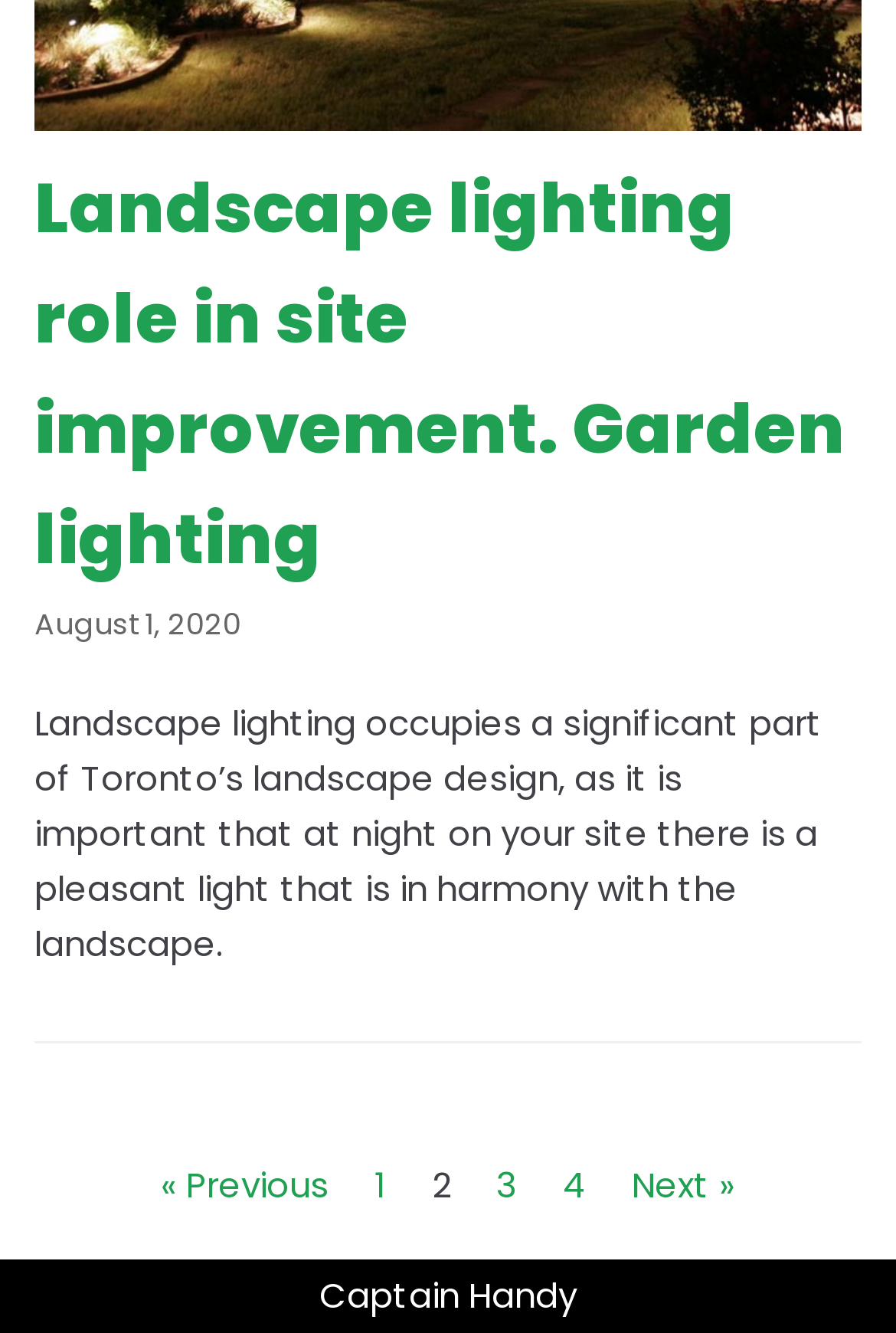How many pages are there in this article?
Based on the image content, provide your answer in one word or a short phrase.

4